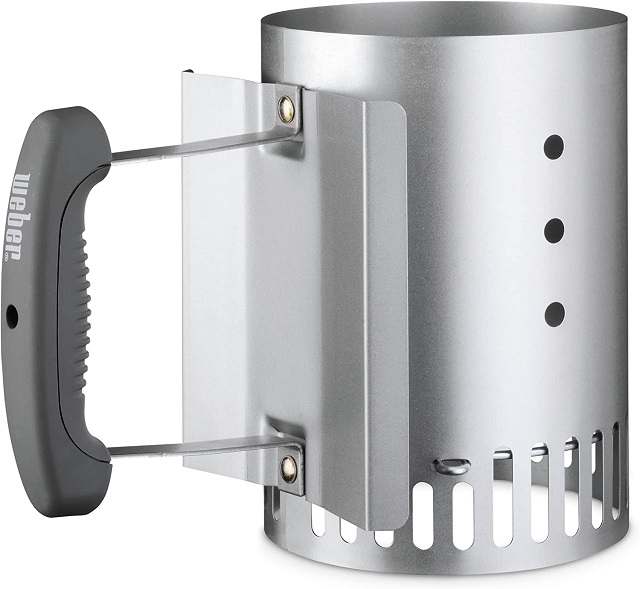Refer to the image and provide a thorough answer to this question:
What is the purpose of the chimney design?

According to the caption, the chimney design 'promotes optimal airflow', which helps to 'ignite the charcoal quickly and evenly', suggesting that the purpose of the design is to facilitate efficient airflow.